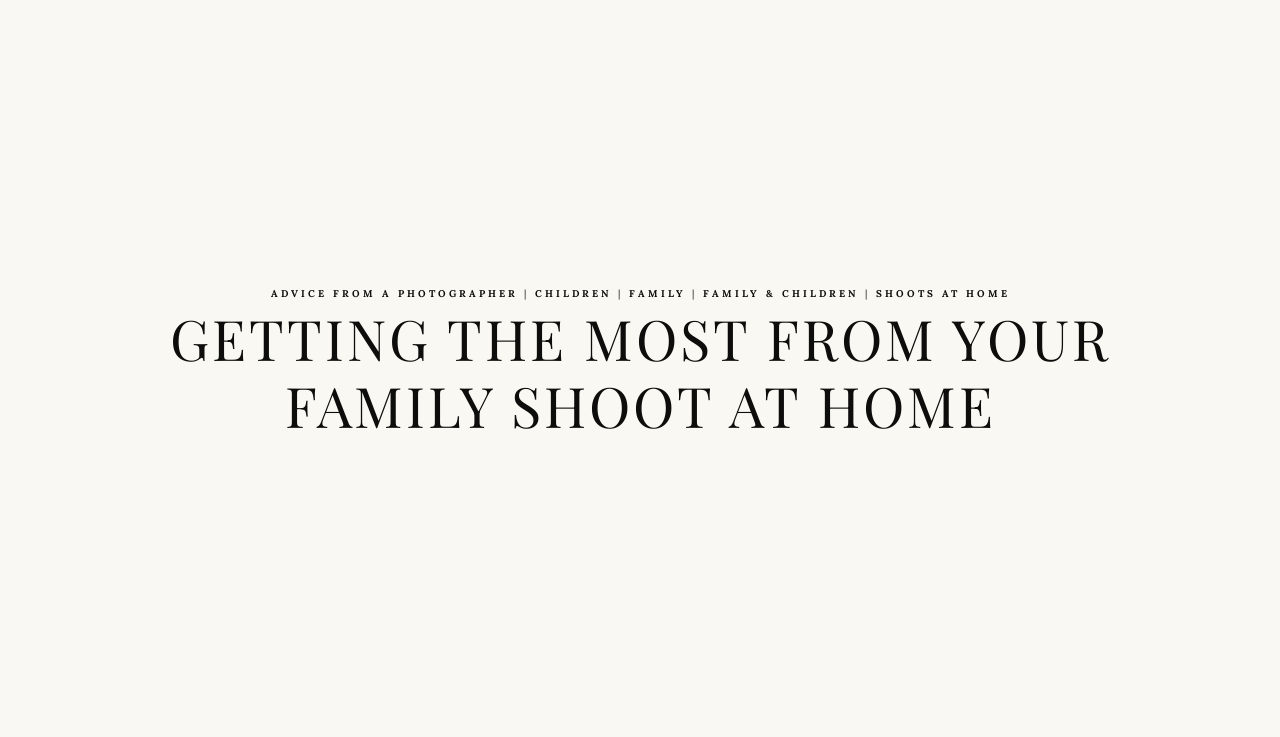Using the provided element description, identify the bounding box coordinates as (top-left x, top-left y, bottom-right x, bottom-right y). Ensure all values are between 0 and 1. Description: Advice from a Photographer

[0.211, 0.389, 0.404, 0.406]